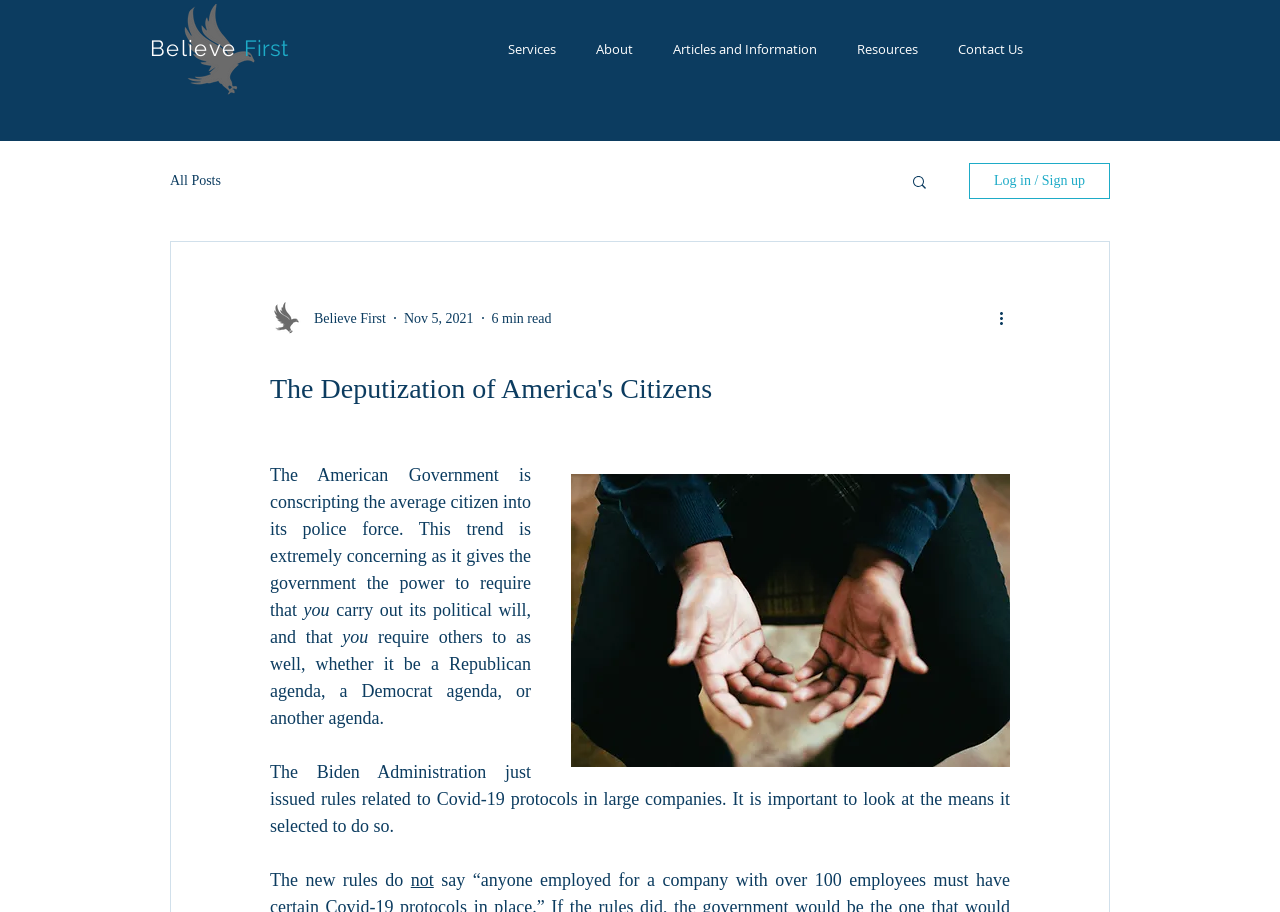Show the bounding box coordinates for the HTML element described as: "Log in / Sign up".

[0.757, 0.179, 0.867, 0.218]